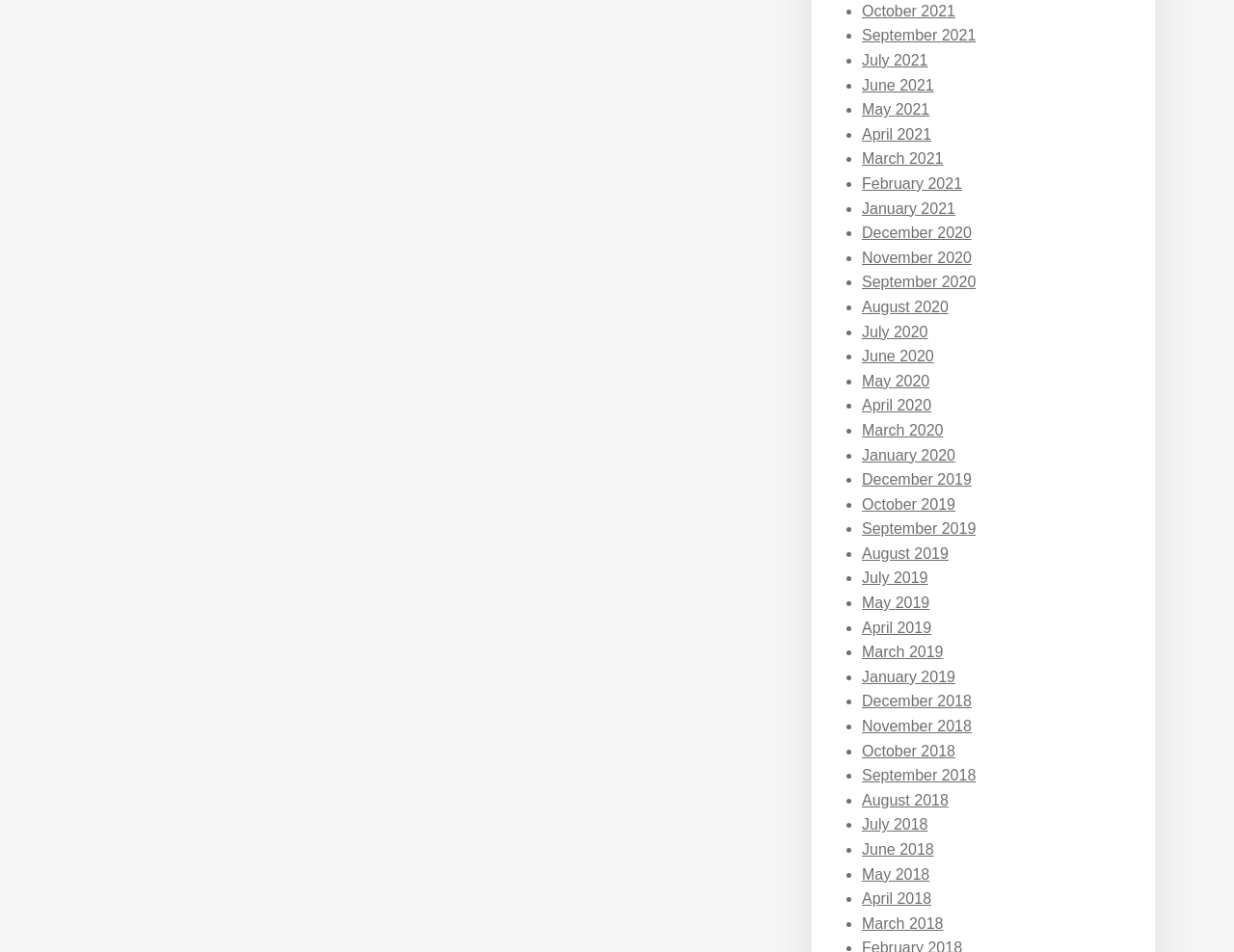Determine the bounding box coordinates of the UI element that matches the following description: "June 2020". The coordinates should be four float numbers between 0 and 1 in the format [left, top, right, bottom].

[0.698, 0.366, 0.757, 0.383]